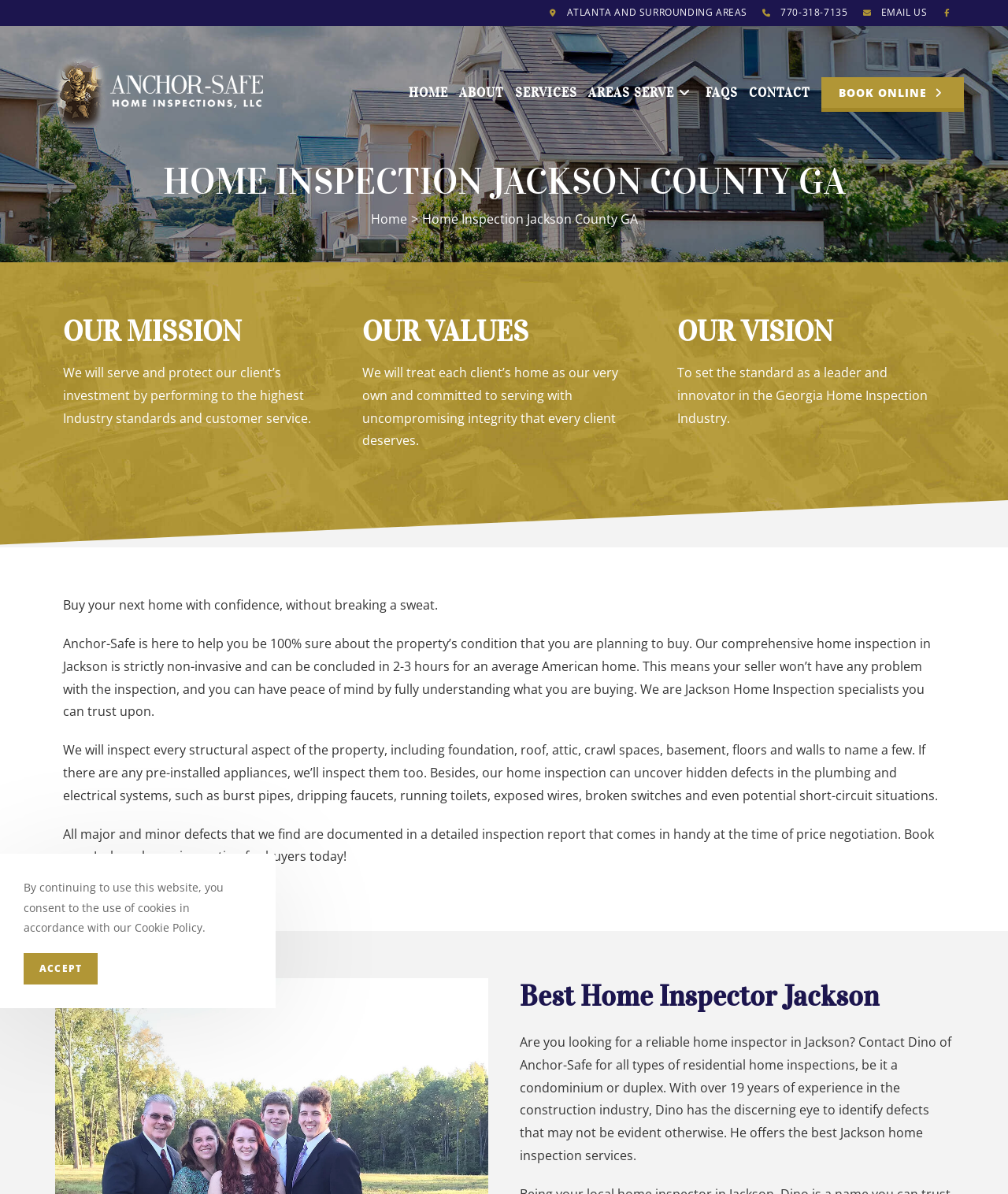Locate the bounding box coordinates of the area where you should click to accomplish the instruction: "Call the phone number".

[0.774, 0.005, 0.844, 0.016]